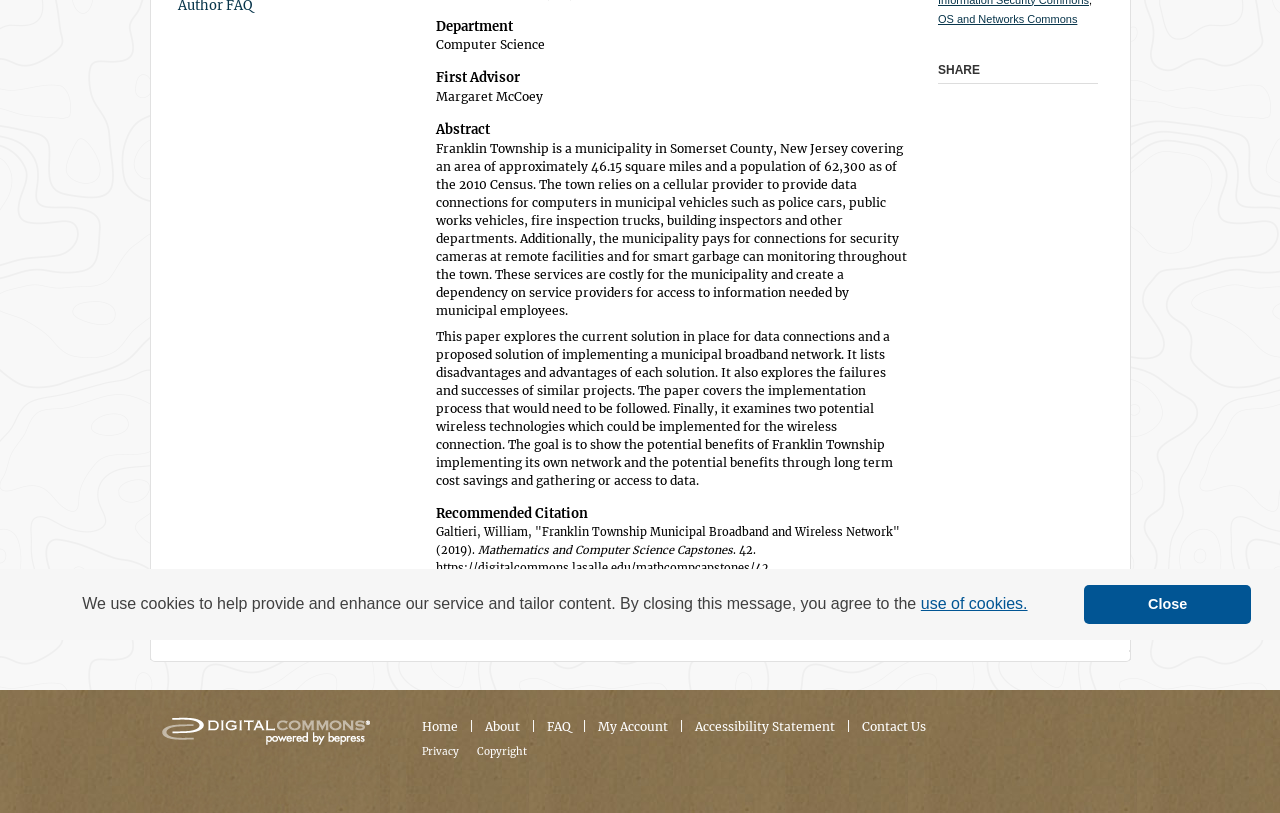Given the element description OS and Networks Commons, predict the bounding box coordinates for the UI element in the webpage screenshot. The format should be (top-left x, top-left y, bottom-right x, bottom-right y), and the values should be between 0 and 1.

[0.733, 0.016, 0.842, 0.031]